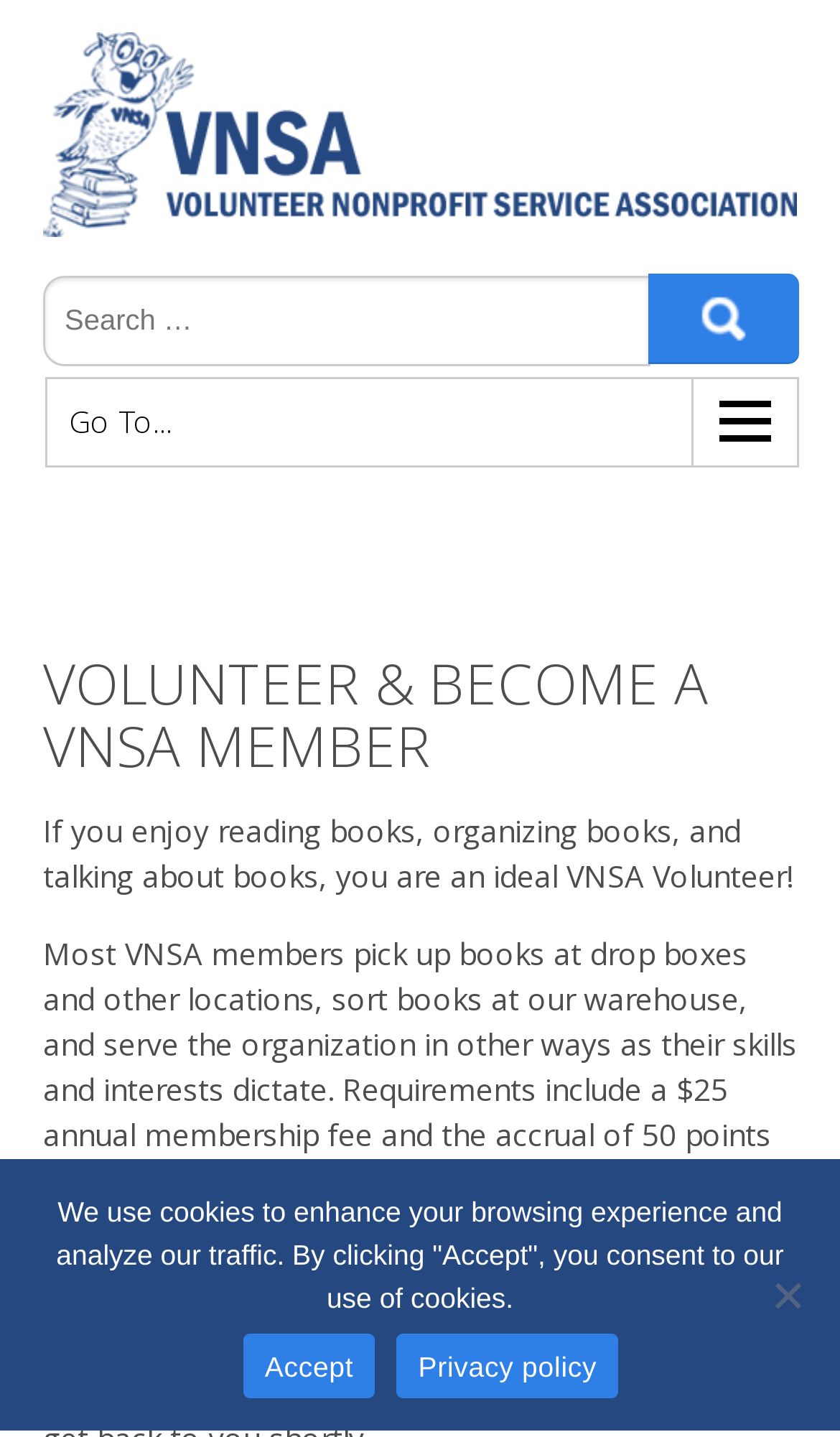What is the purpose of the 'Go To...Menu' link?
Answer the question with a single word or phrase derived from the image.

Access menu